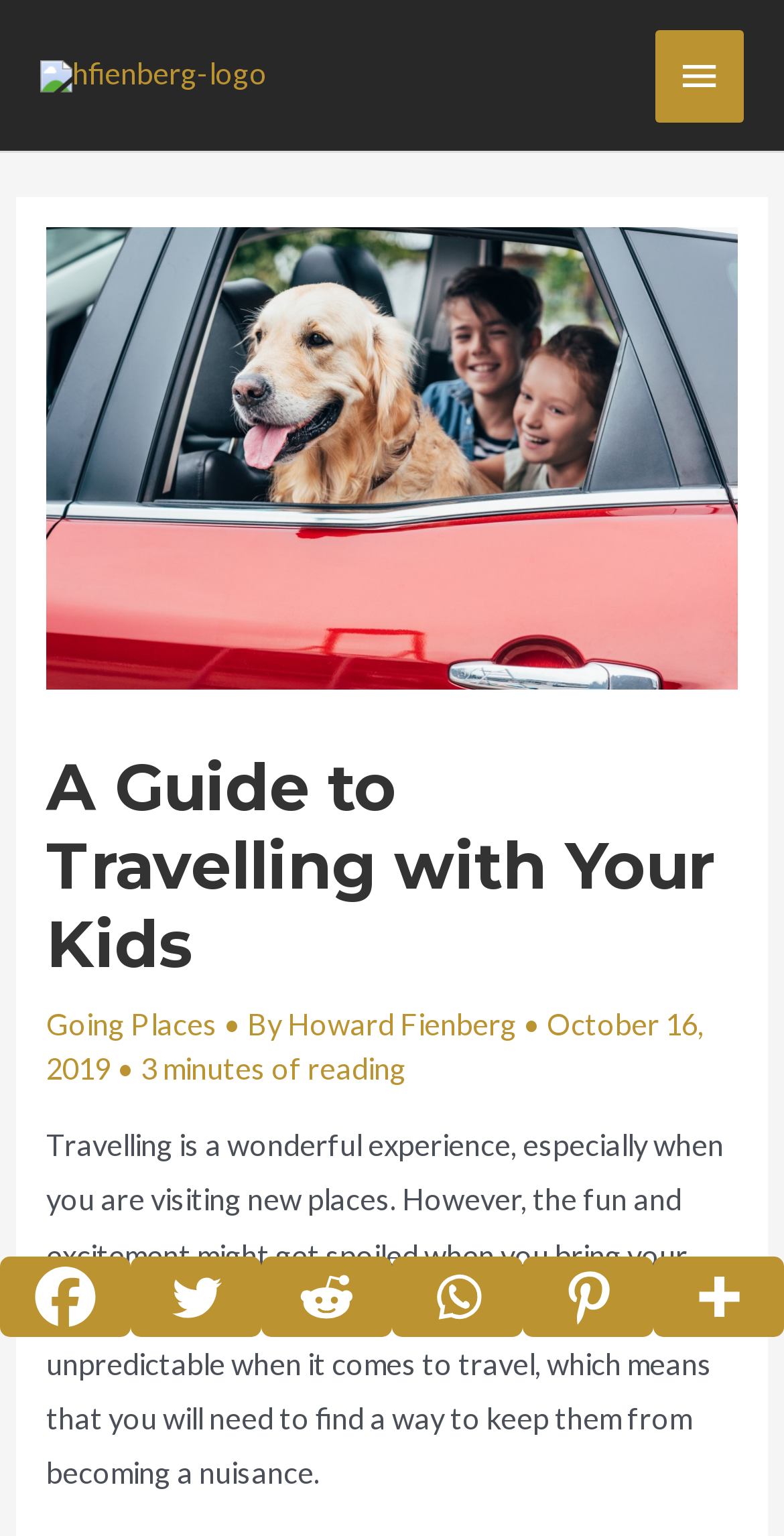What social media platforms are available for sharing?
Please provide a single word or phrase as your answer based on the screenshot.

Facebook, Twitter, Reddit, Whatsapp, Pinterest, More